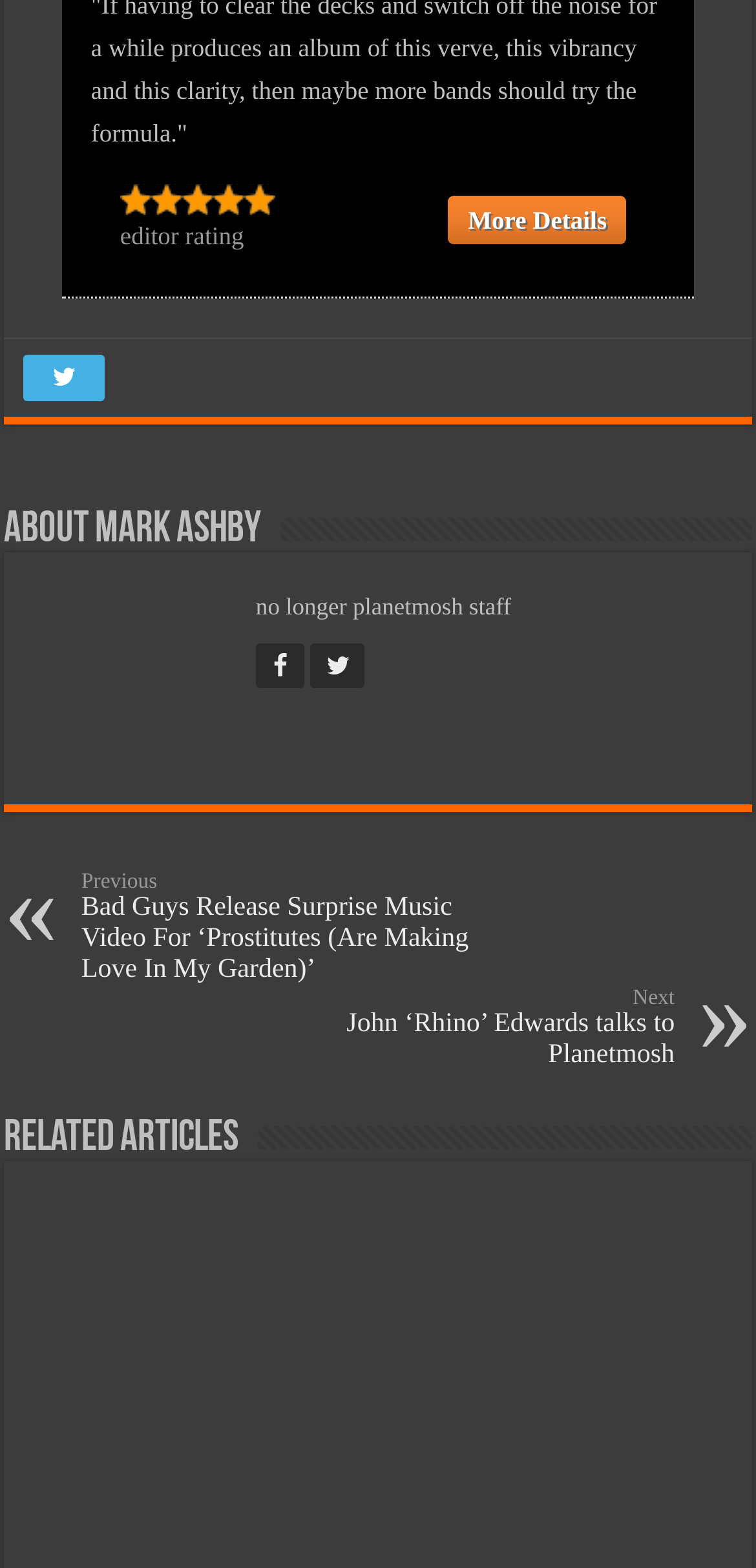Provide the bounding box coordinates of the HTML element this sentence describes: "About us".

None